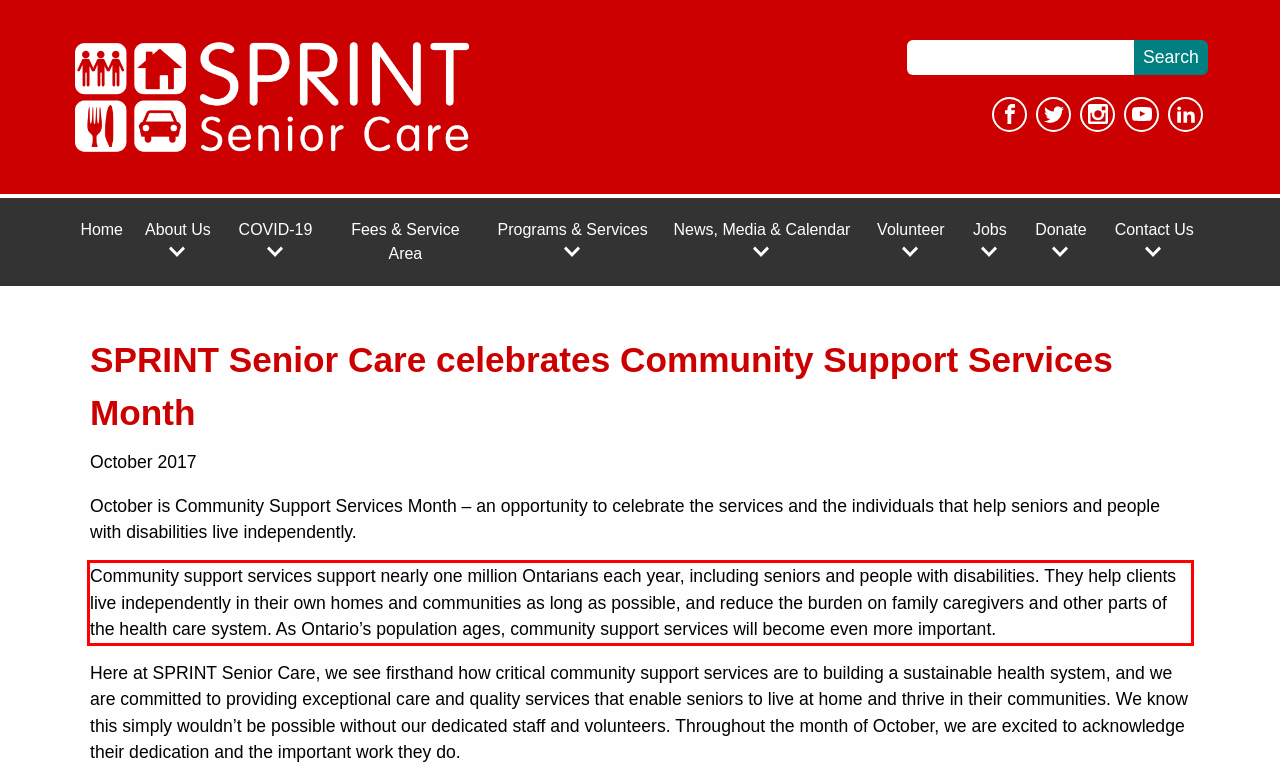You are given a screenshot with a red rectangle. Identify and extract the text within this red bounding box using OCR.

Community support services support nearly one million Ontarians each year, including seniors and people with disabilities. They help clients live independently in their own homes and communities as long as possible, and reduce the burden on family caregivers and other parts of the health care system. As Ontario’s population ages, community support services will become even more important.